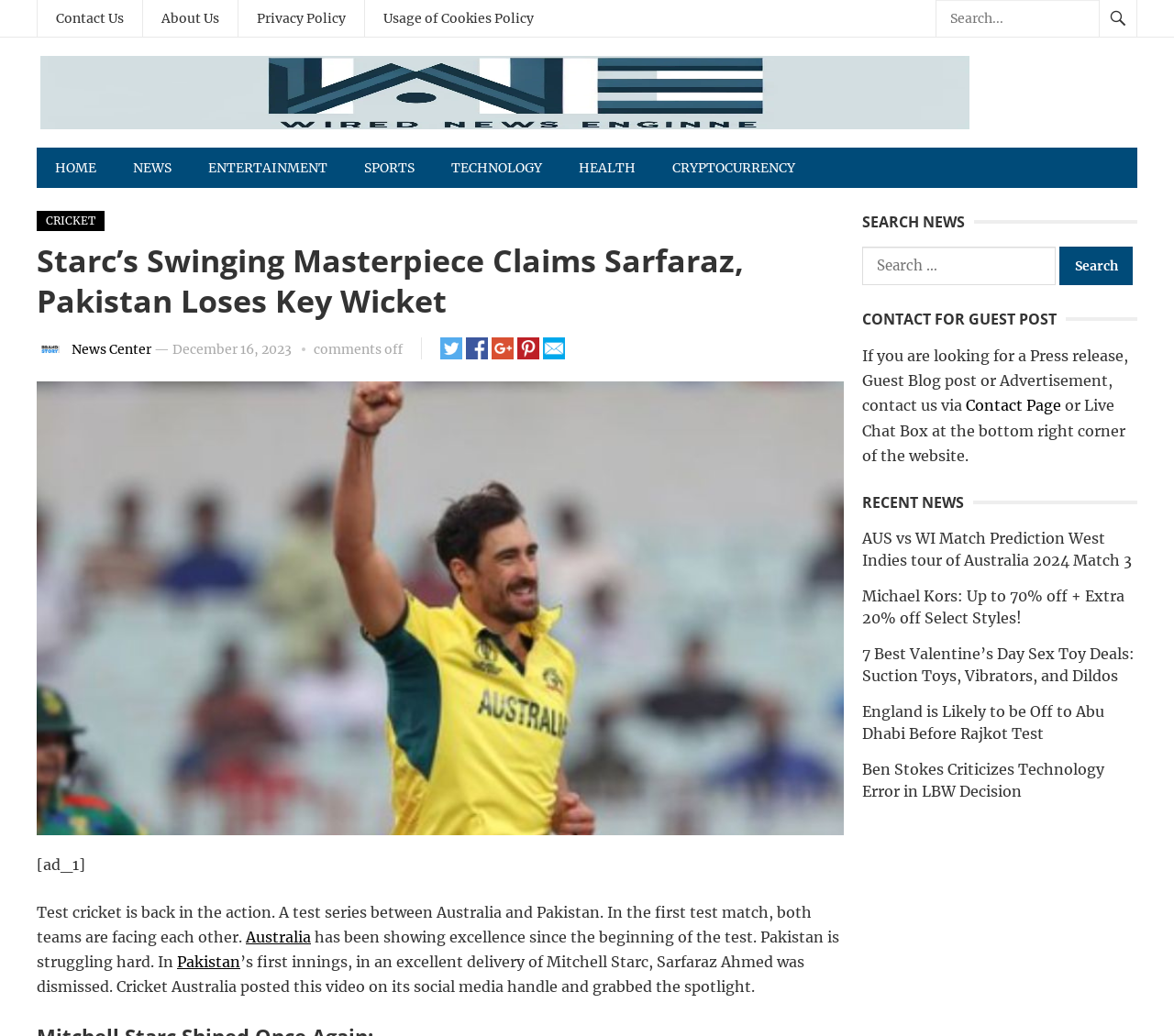Could you indicate the bounding box coordinates of the region to click in order to complete this instruction: "Search for news".

[0.798, 0.0, 0.938, 0.035]